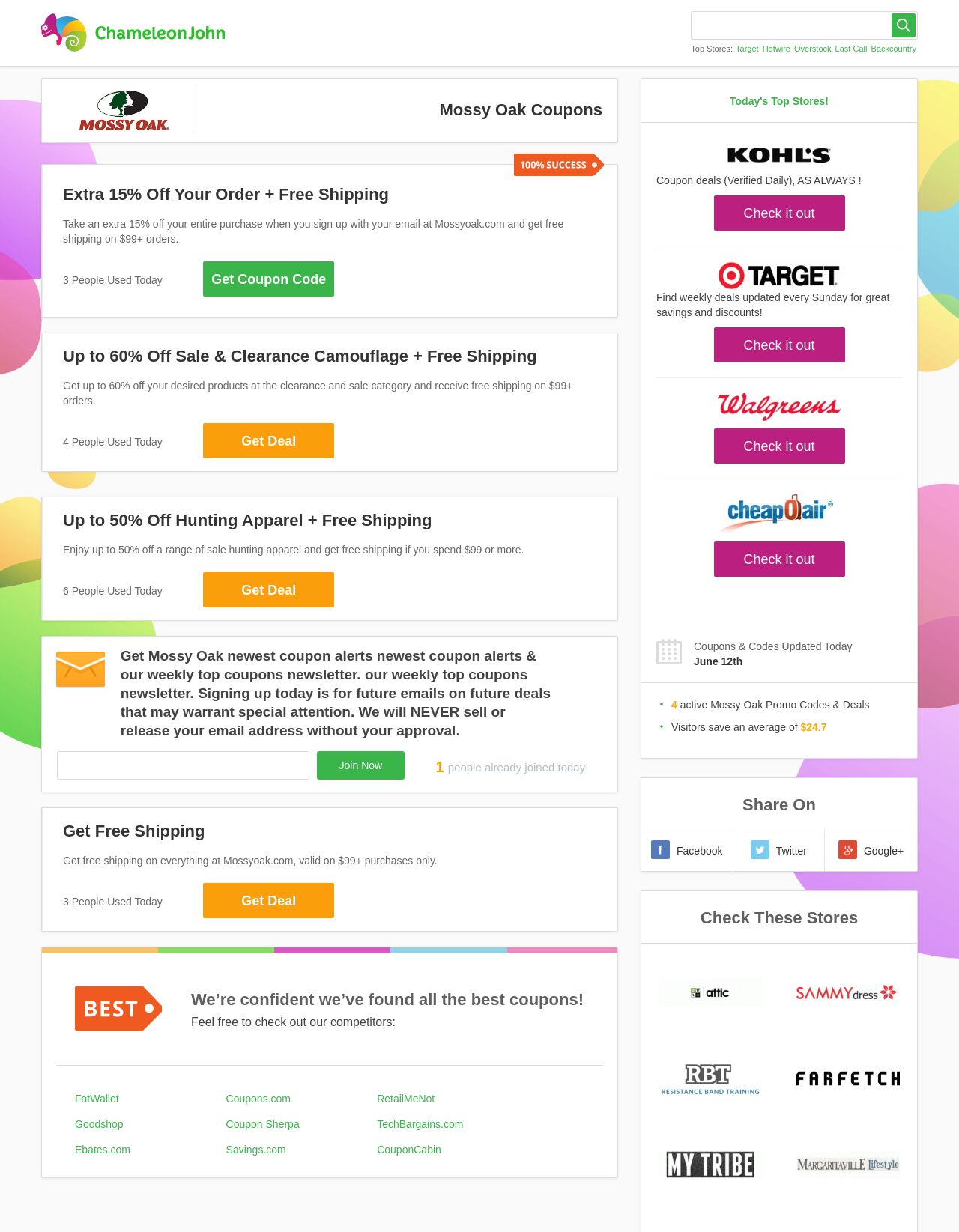Determine the bounding box coordinates of the element's region needed to click to follow the instruction: "Get free shipping on Mossy Oak orders". Provide these coordinates as four float numbers between 0 and 1, formatted as [left, top, right, bottom].

[0.252, 0.725, 0.309, 0.737]